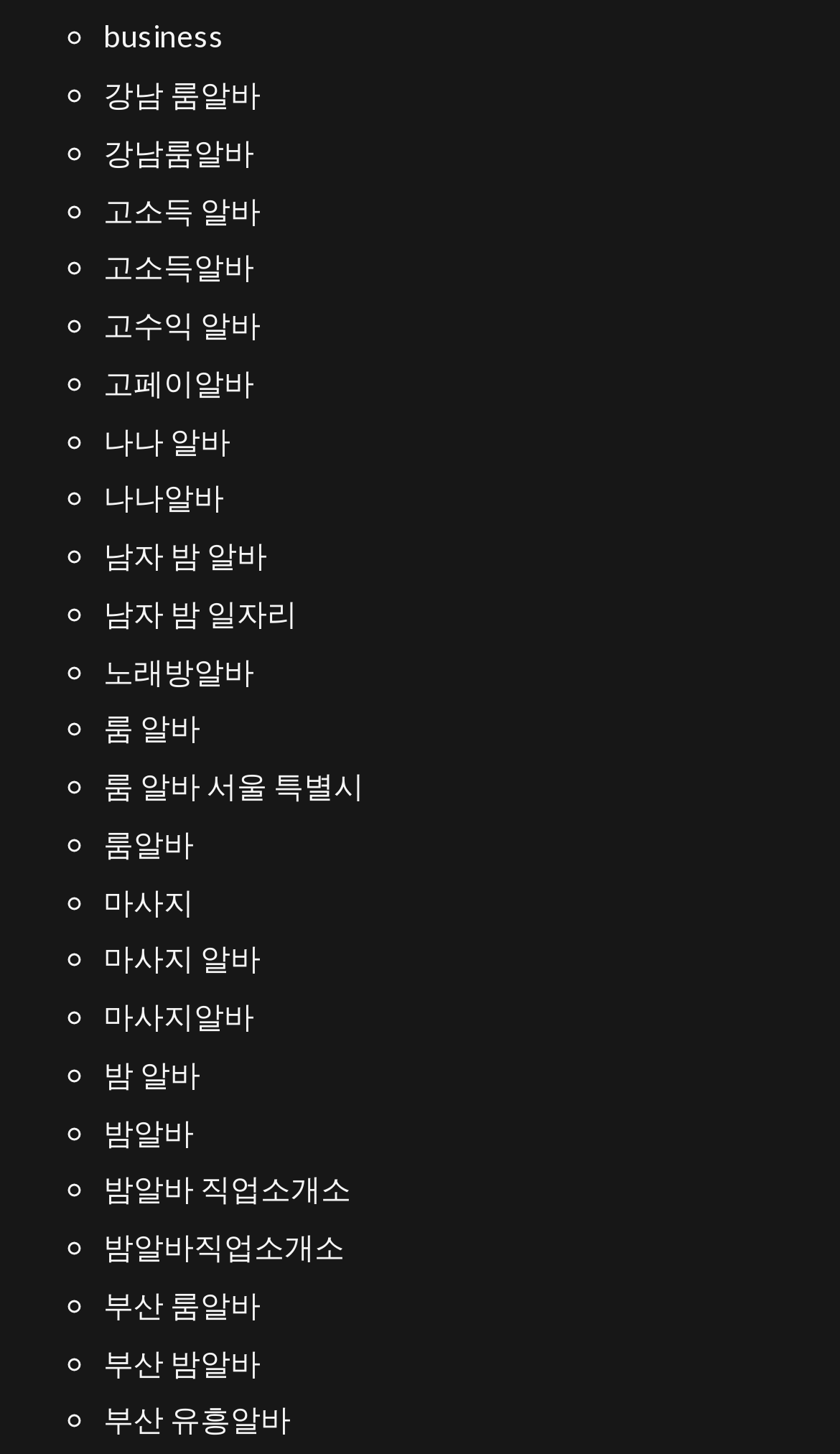Using the details in the image, give a detailed response to the question below:
What is the location mentioned in some of the links?

Some of the links specify 'Gangnam' as the location, which is a popular district in Seoul, South Korea. This suggests that the job opportunities listed are available in the Gangnam area.